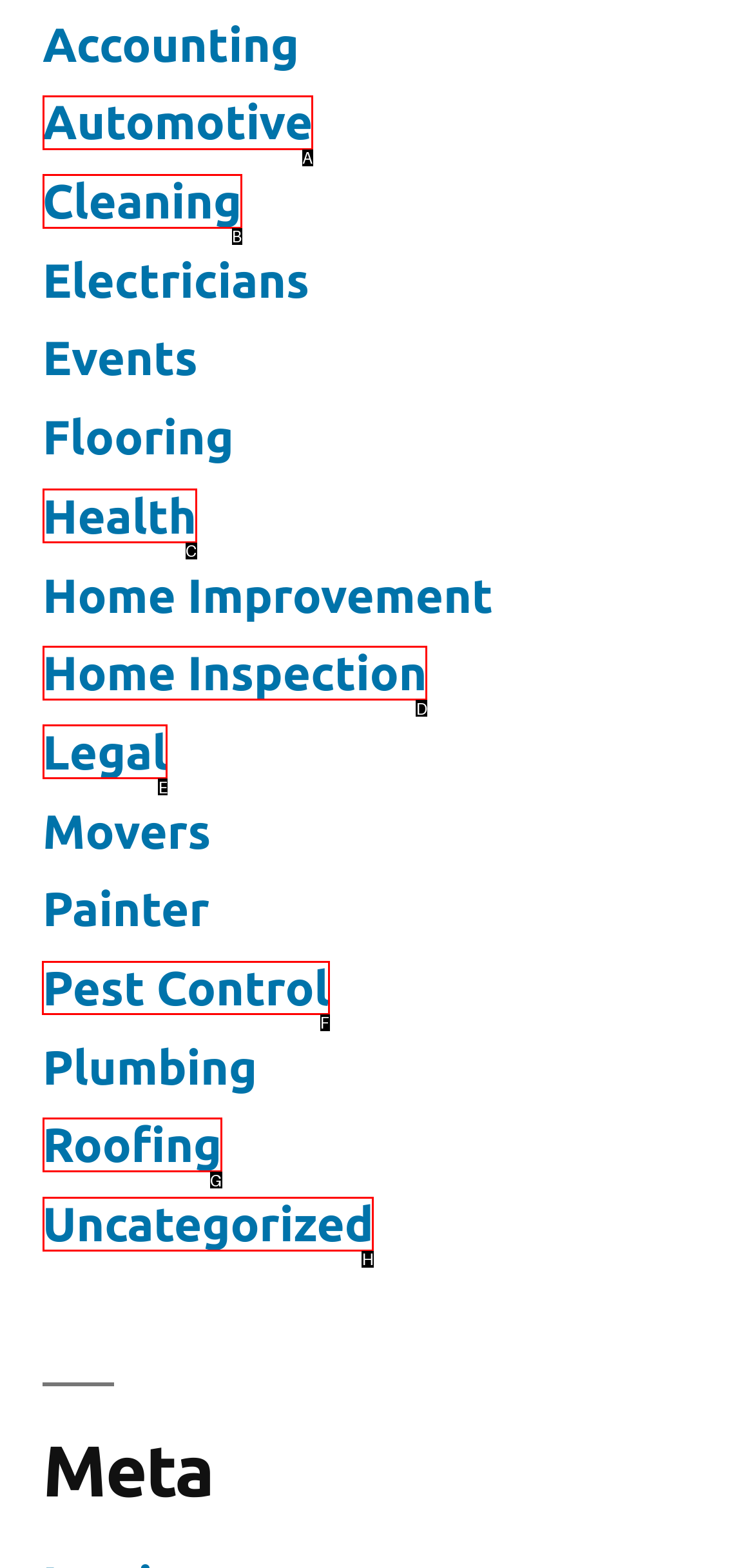Which lettered option should be clicked to perform the following task: Explore Pest Control
Respond with the letter of the appropriate option.

F